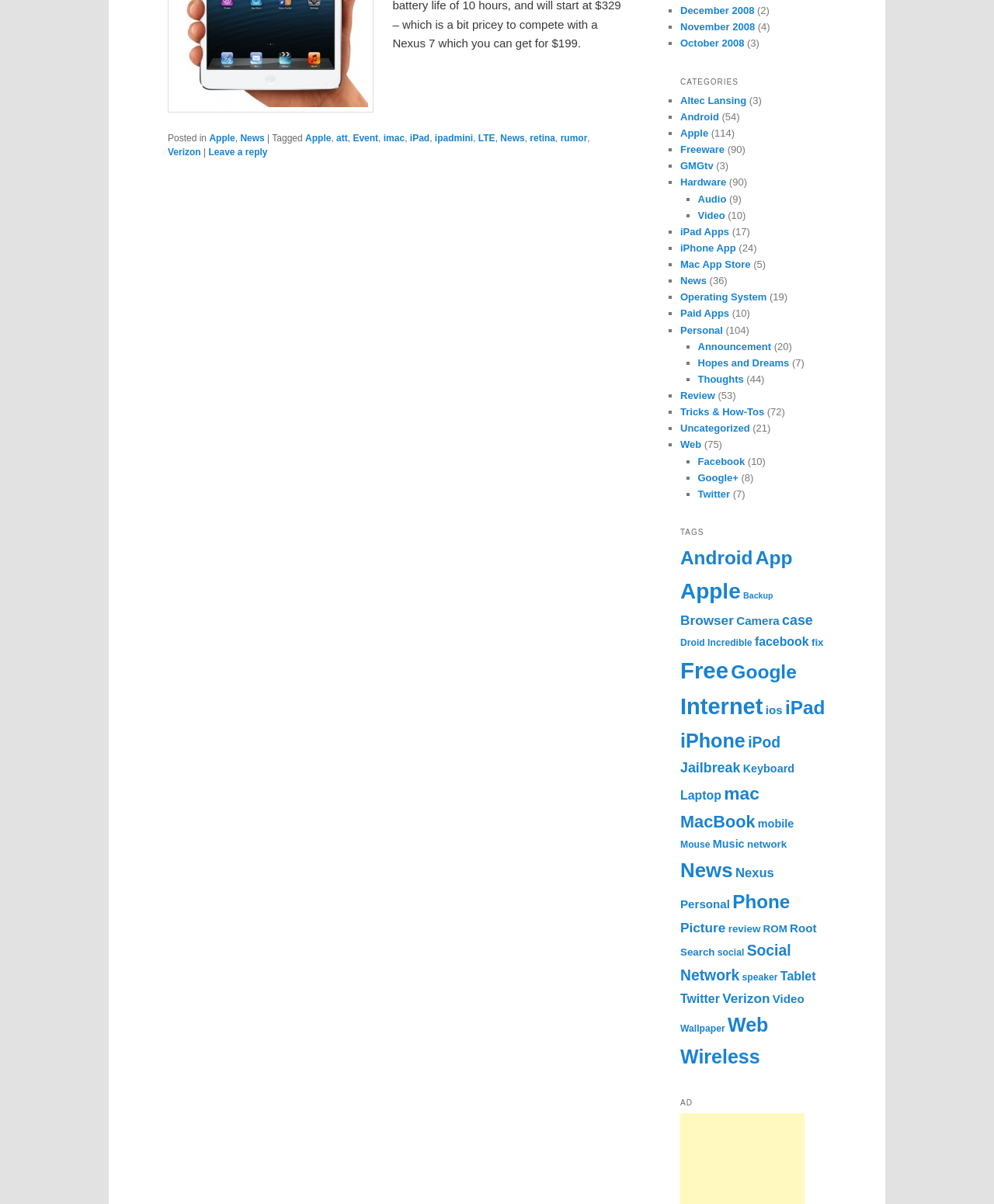Determine the bounding box for the UI element that matches this description: "DreamApply student admission software".

None